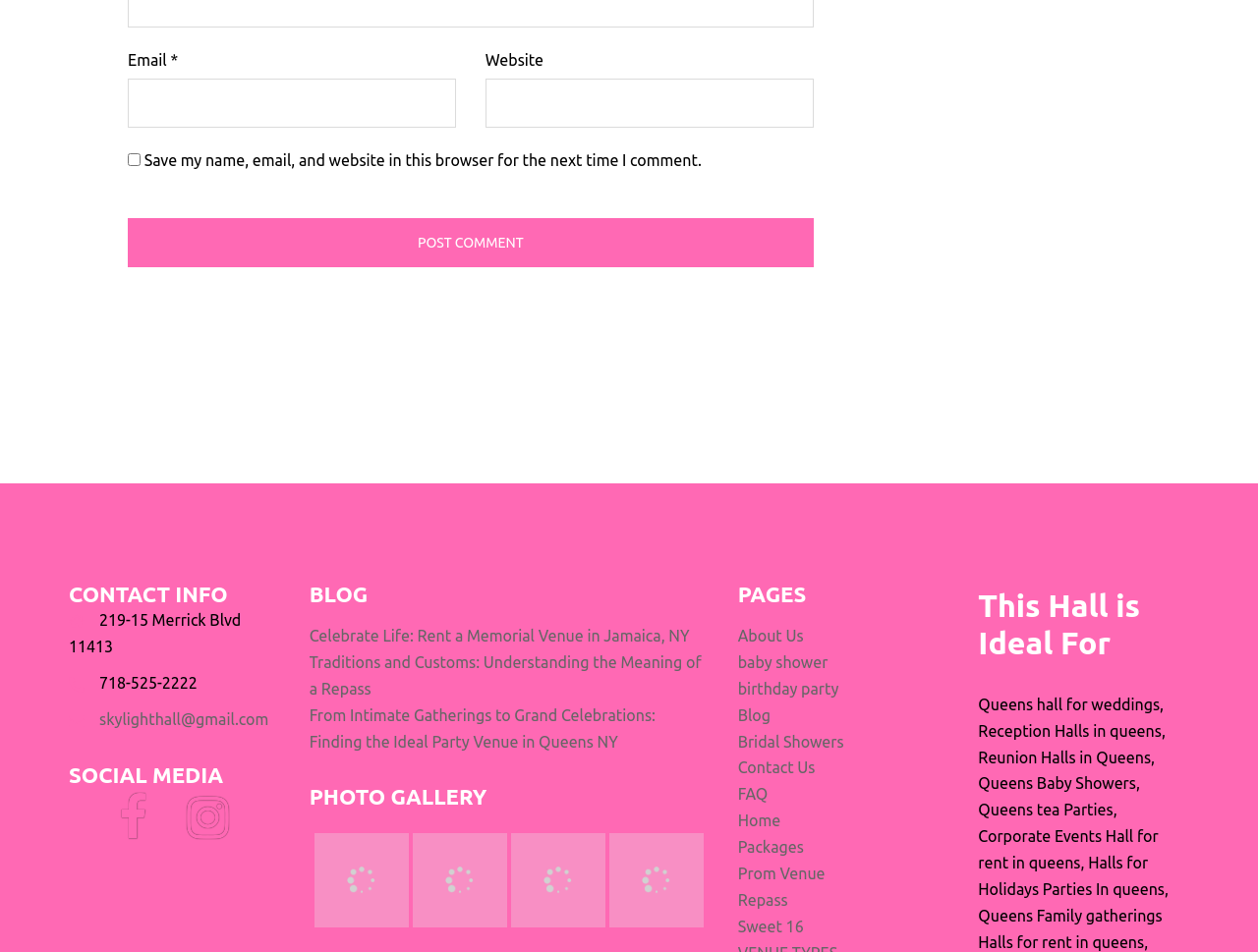What is the address listed on the webpage?
Using the visual information, reply with a single word or short phrase.

219-15 Merrick Blvd 11413